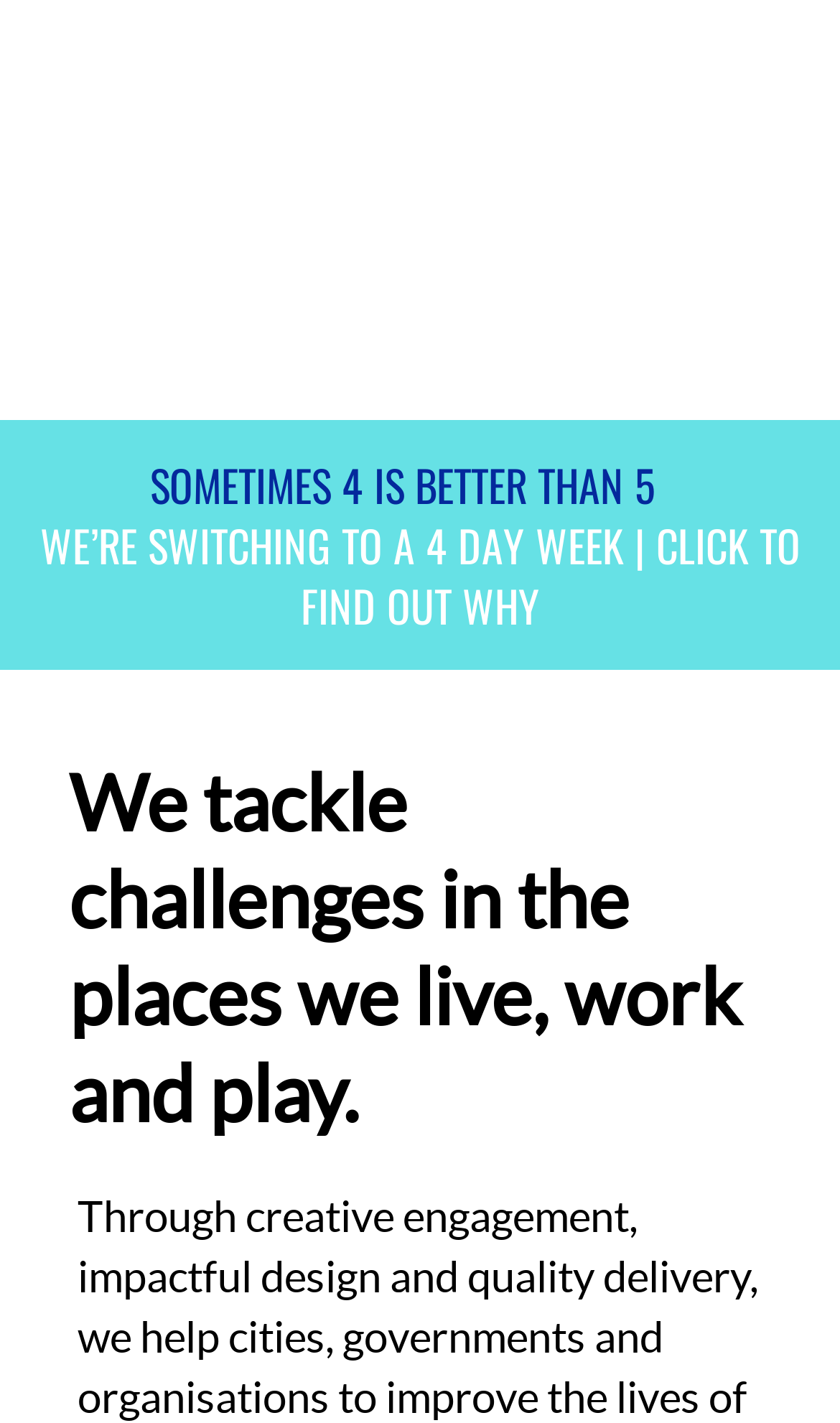What is the logo of Urban Scale Interventions?
Please answer using one word or phrase, based on the screenshot.

USI